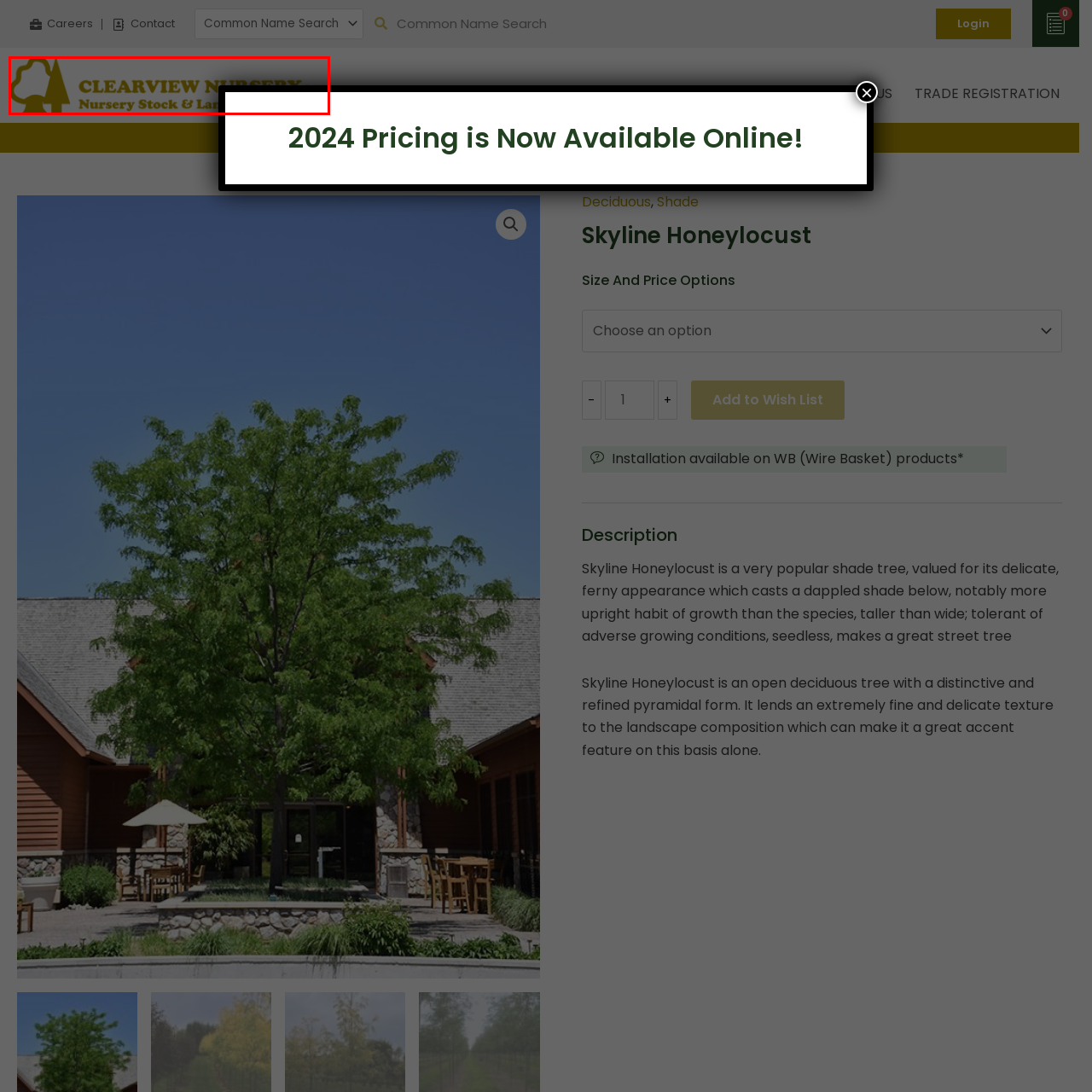Direct your attention to the red-outlined image and answer the question in a word or phrase: What is the purpose of the subtle background?

To enhance logo's visibility